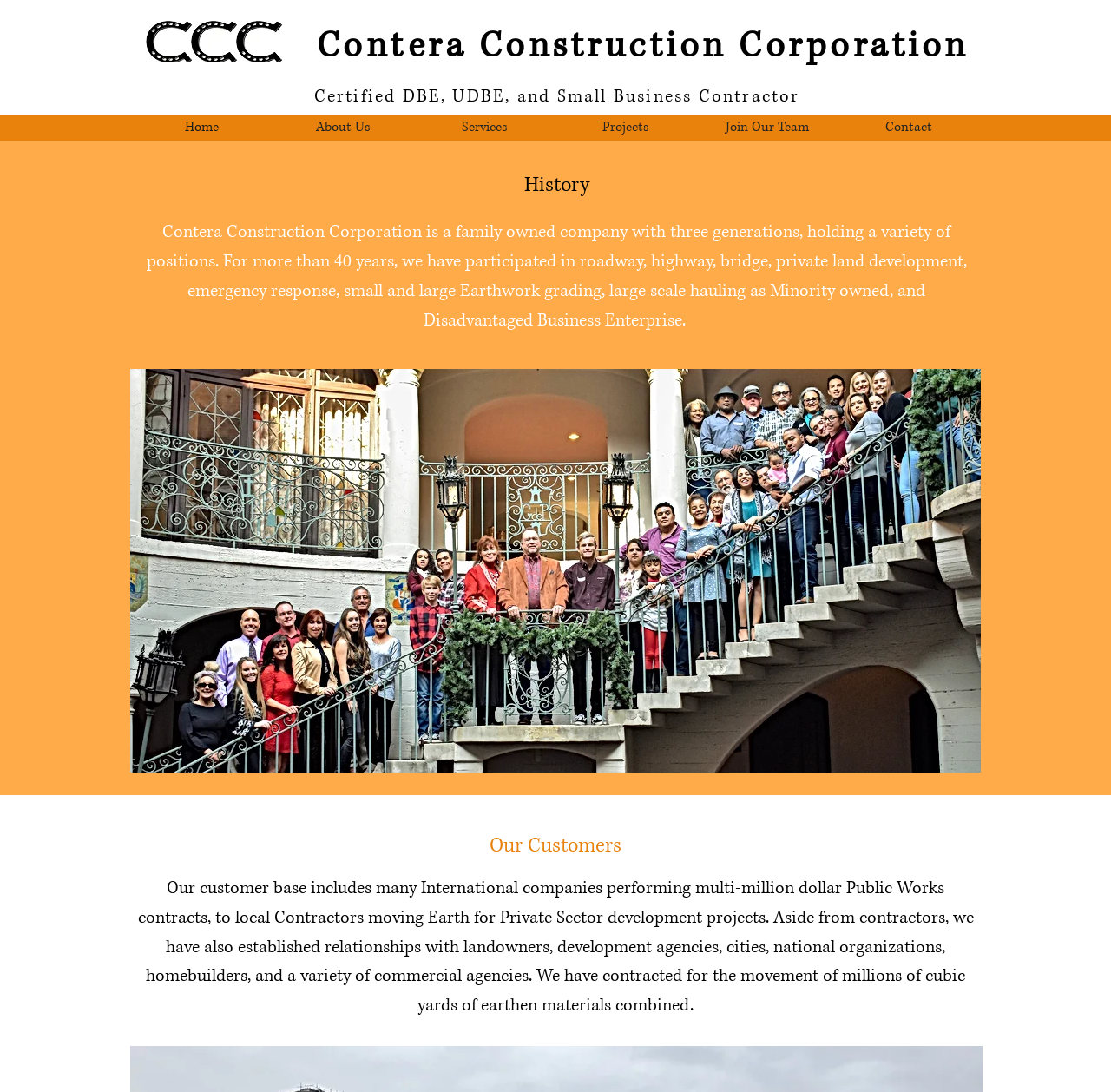Give an in-depth explanation of the webpage layout and content.

The webpage is about Contera Construction Corporation, a family-owned company with three generations of experience in the construction industry. At the top left corner, there is a logo image of the company. Below the logo, the company's name "Contera Construction Corporation" is displayed prominently in a heading. Next to it, a subtitle "Certified DBE, UDBE, and Small Business Contractor" is written.

On the top navigation bar, there are six links: "Home", "About Us", "Services", "Projects", "Join Our Team", and "Contact", arranged from left to right.

The main content of the page is divided into three sections. The first section is about the company's history, with a heading "History" and a paragraph describing the company's experience and services over the past 40 years. Below the text, there is an image related to the company's work.

The second section is about the company's customers, with a heading "Our Customers" and a paragraph describing the types of customers the company has worked with, including international companies, local contractors, landowners, and development agencies.

Overall, the webpage provides an overview of Contera Construction Corporation's background, services, and customer base.